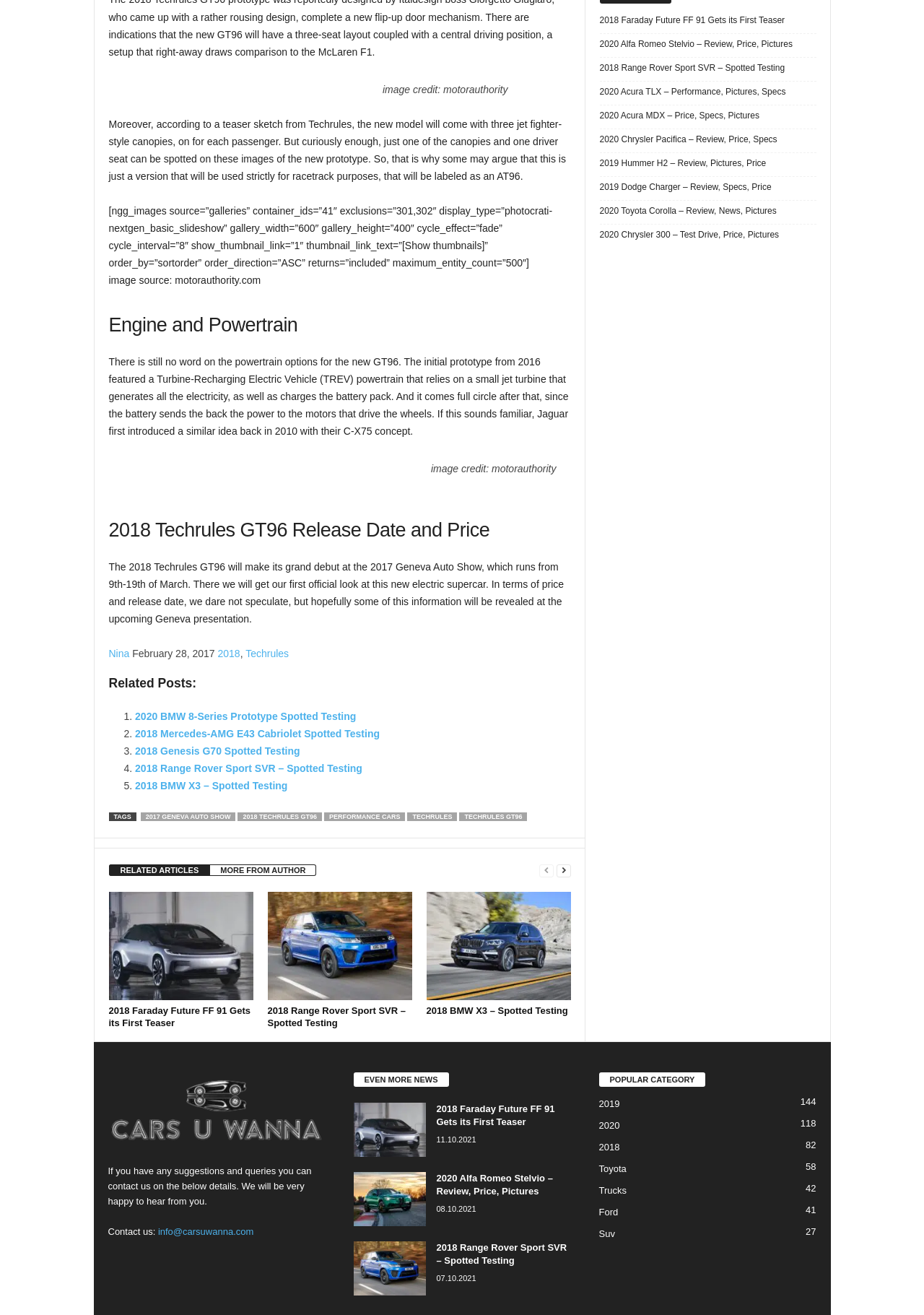Given the description "Techrules", determine the bounding box of the corresponding UI element.

[0.266, 0.493, 0.313, 0.502]